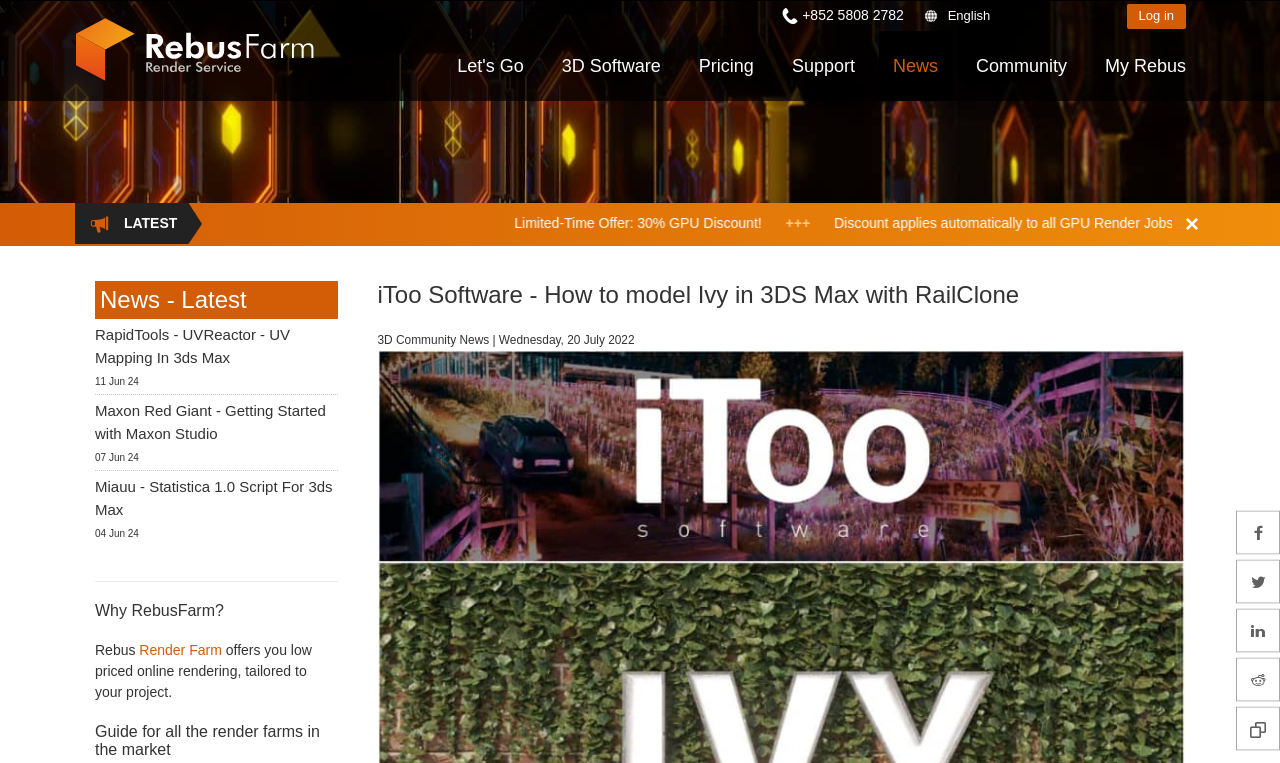Answer the question with a brief word or phrase:
What is the limited-time offer?

30% GPU Discount